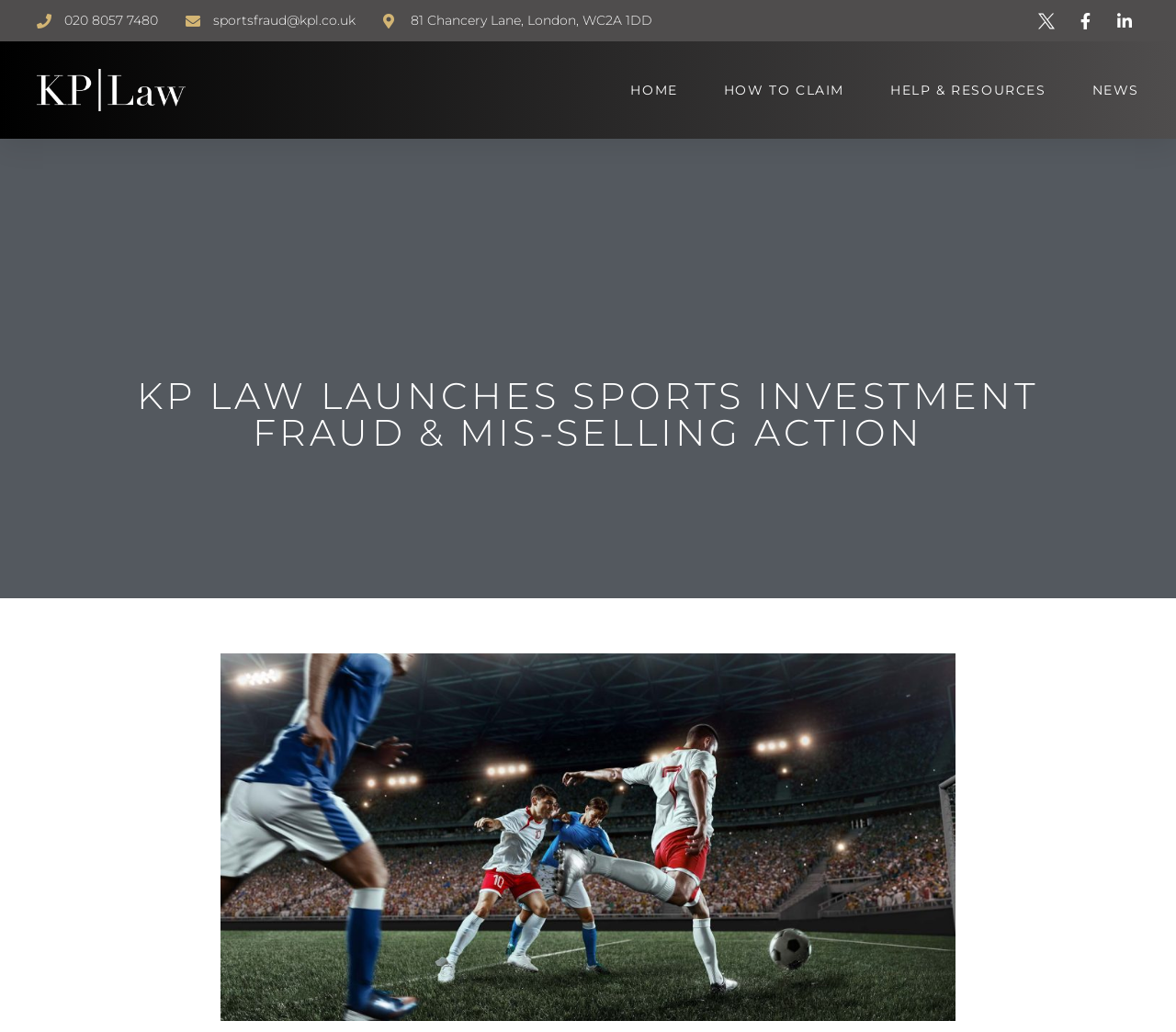What is the address of KP Law?
Answer the question with a single word or phrase by looking at the picture.

81 Chancery Lane, London, WC2A 1DD